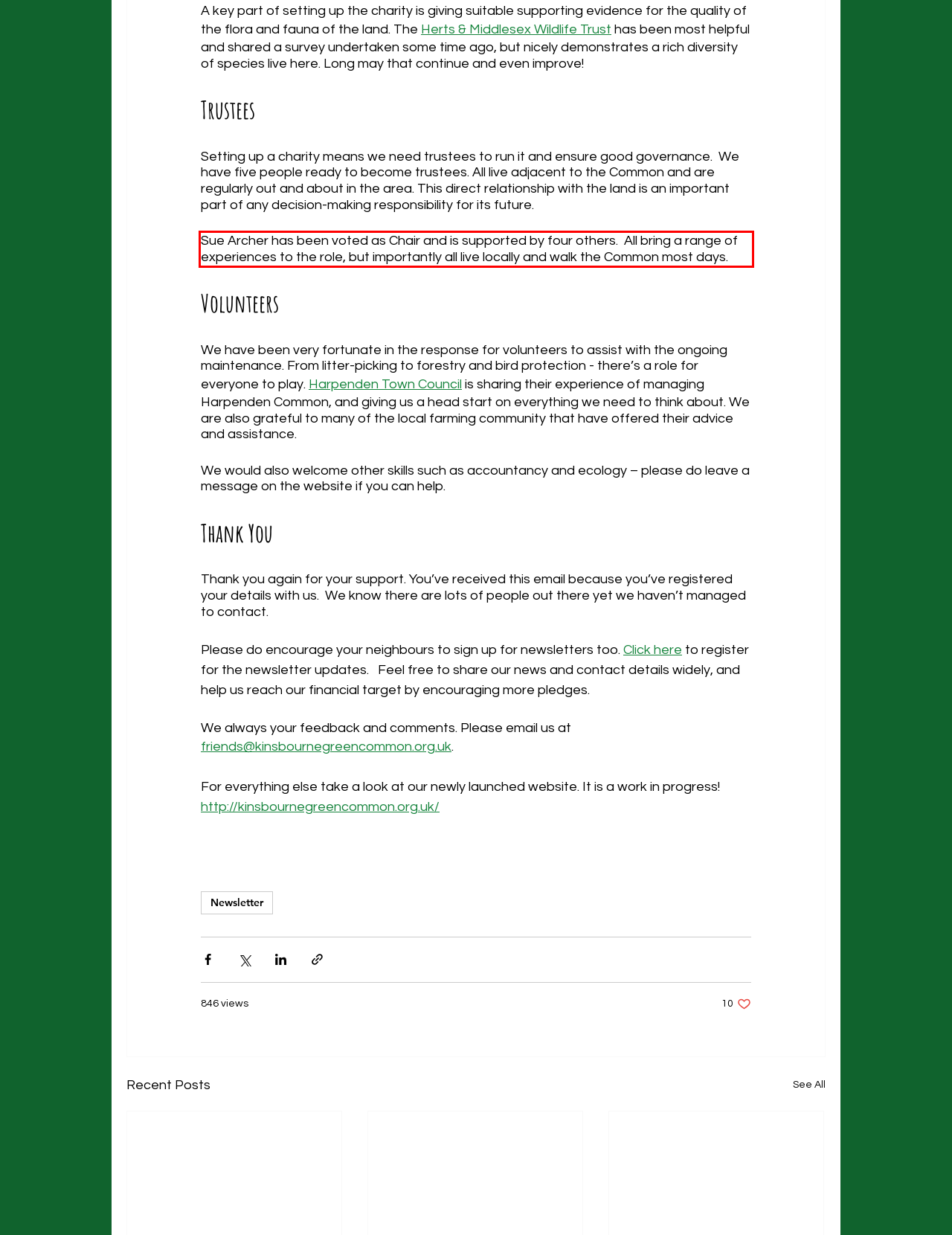Please examine the screenshot of the webpage and read the text present within the red rectangle bounding box.

Sue Archer has been voted as Chair and is supported by four others. All bring a range of experiences to the role, but importantly all live locally and walk the Common most days.